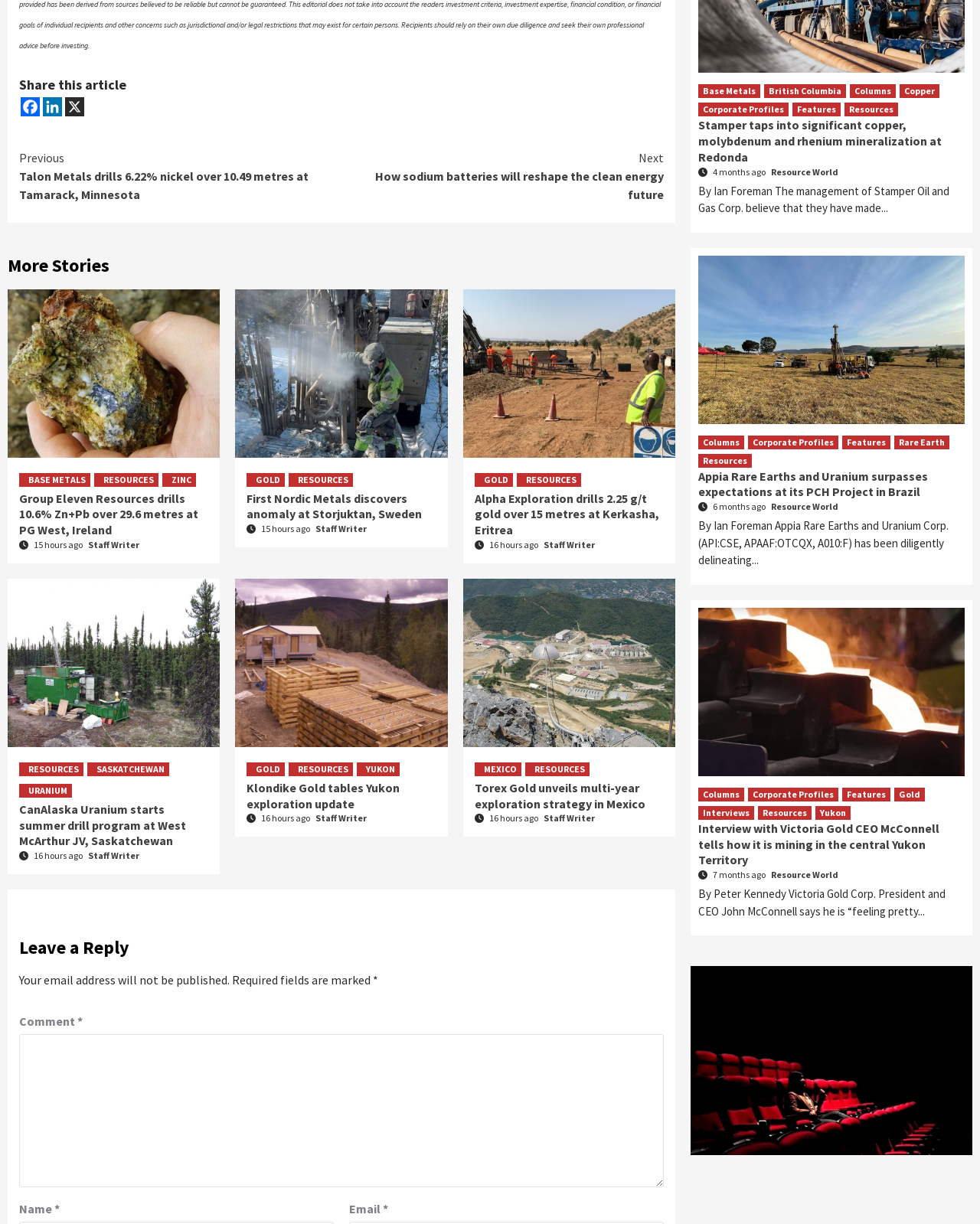Pinpoint the bounding box coordinates of the clickable area necessary to execute the following instruction: "Read more about Base Metals". The coordinates should be given as four float numbers between 0 and 1, namely [left, top, right, bottom].

[0.712, 0.069, 0.776, 0.08]